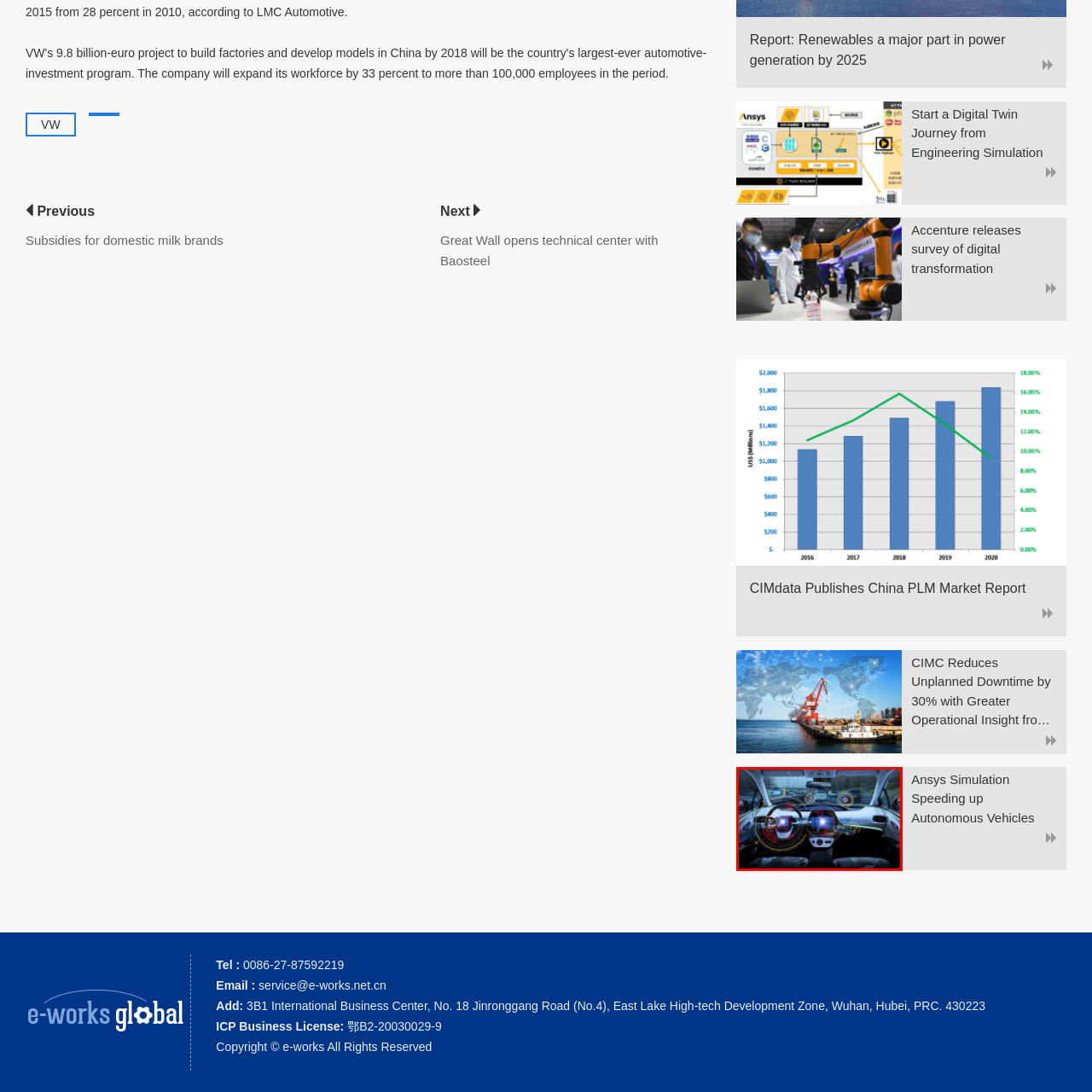Describe in detail the portion of the image that is enclosed within the red boundary.

The image features a modern car interior, showcasing a high-tech dashboard equipped with advanced digital displays. As the vehicle drives through a dynamic environment, various graphical overlays and icons illuminate the dashboard, indicating features such as speed, navigational aids, and system diagnostics. The interface highlights an emphasis on automation and connectivity, suggesting an enhanced driving experience that leverages innovative technology. This visualization represents the evolution towards smarter, autonomous vehicles, reflecting ongoing advancements in engineering simulation and automotive design.